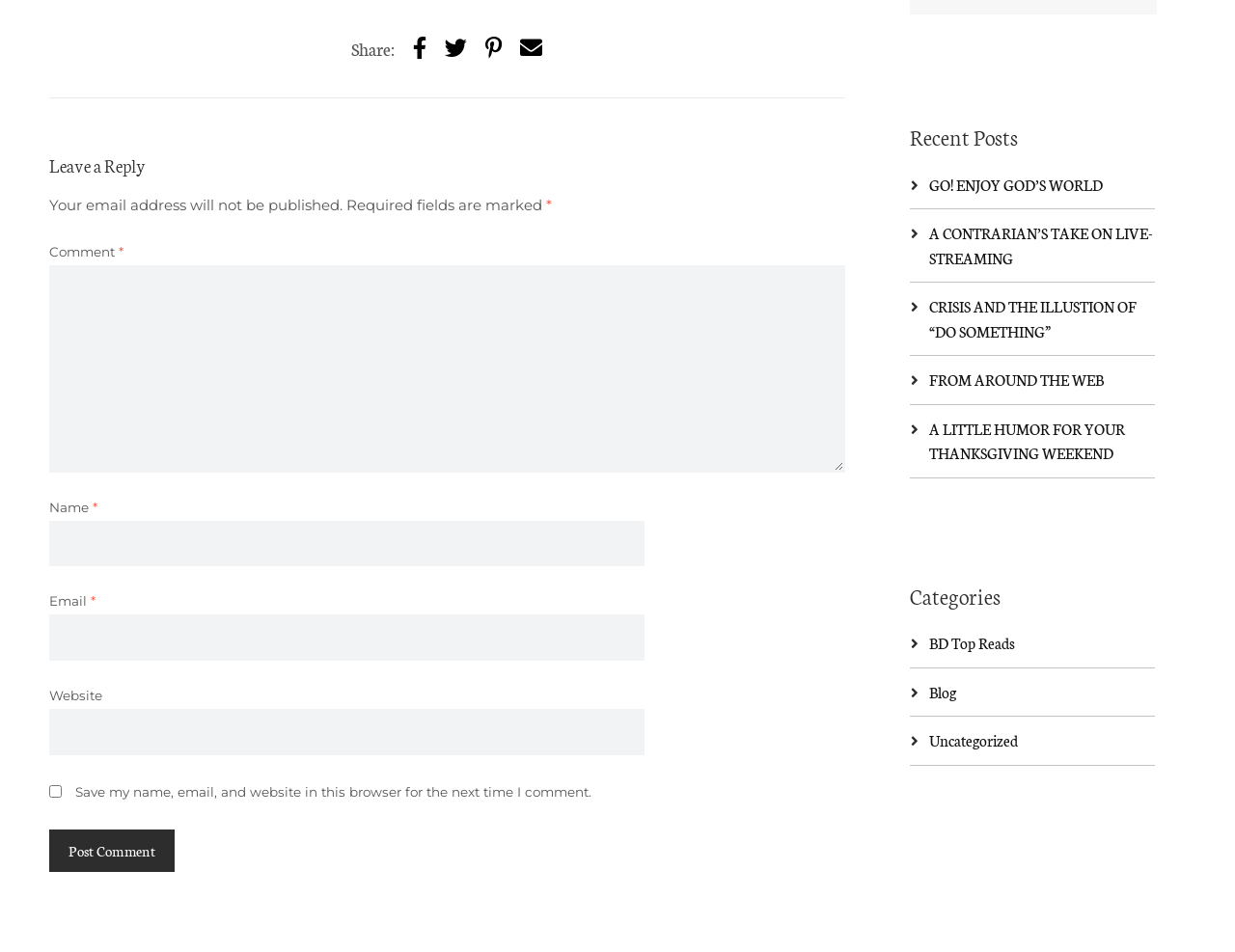Show the bounding box coordinates for the element that needs to be clicked to execute the following instruction: "Enter your name". Provide the coordinates in the form of four float numbers between 0 and 1, i.e., [left, top, right, bottom].

[0.04, 0.547, 0.522, 0.595]